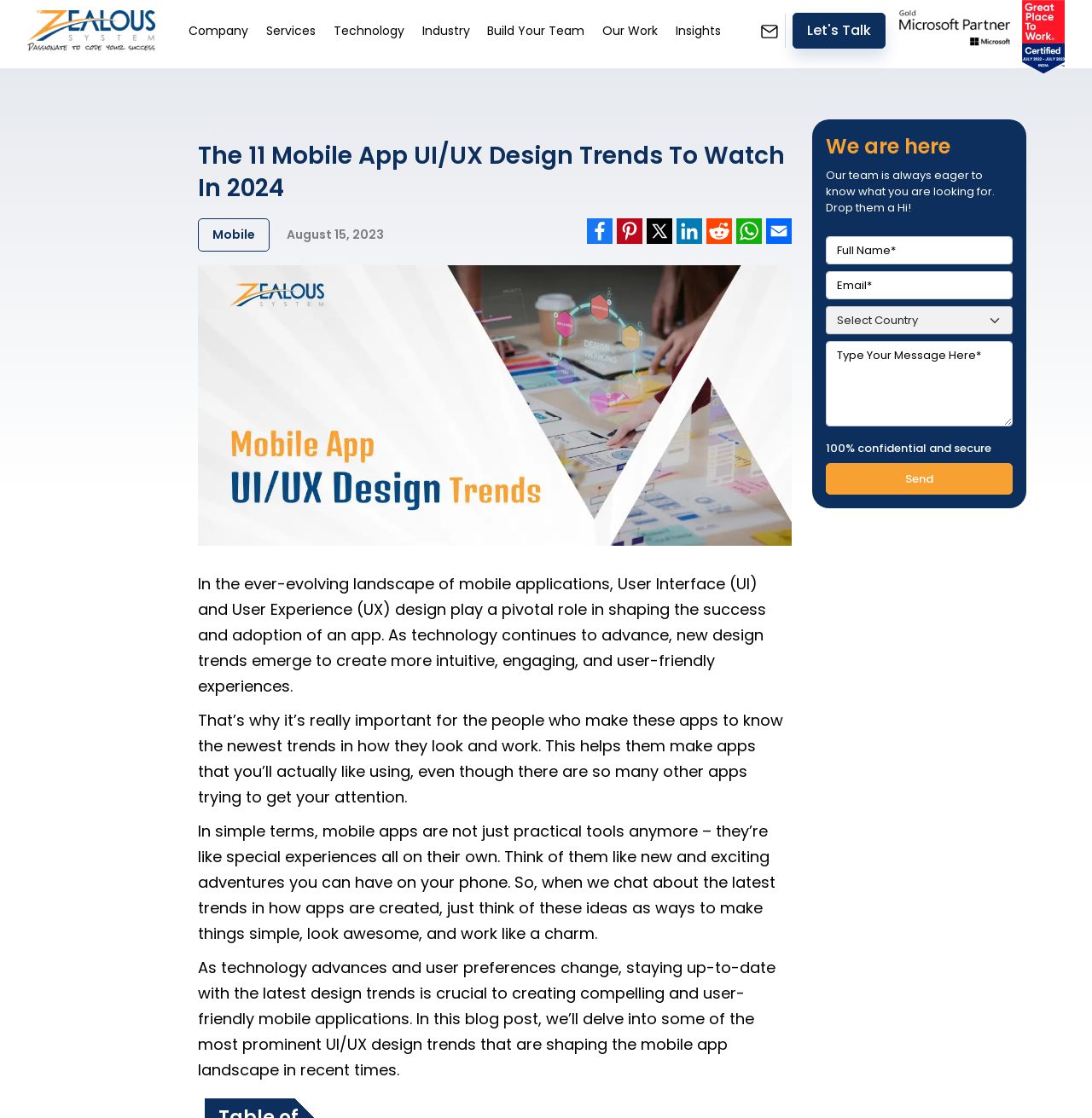What is the company's partner?
Use the image to give a comprehensive and detailed response to the question.

The company's partner is Microsoft, as indicated by the image 'Microsoft Partner' located at the top right corner of the webpage, with a bounding box of [0.823, 0.009, 0.925, 0.041].